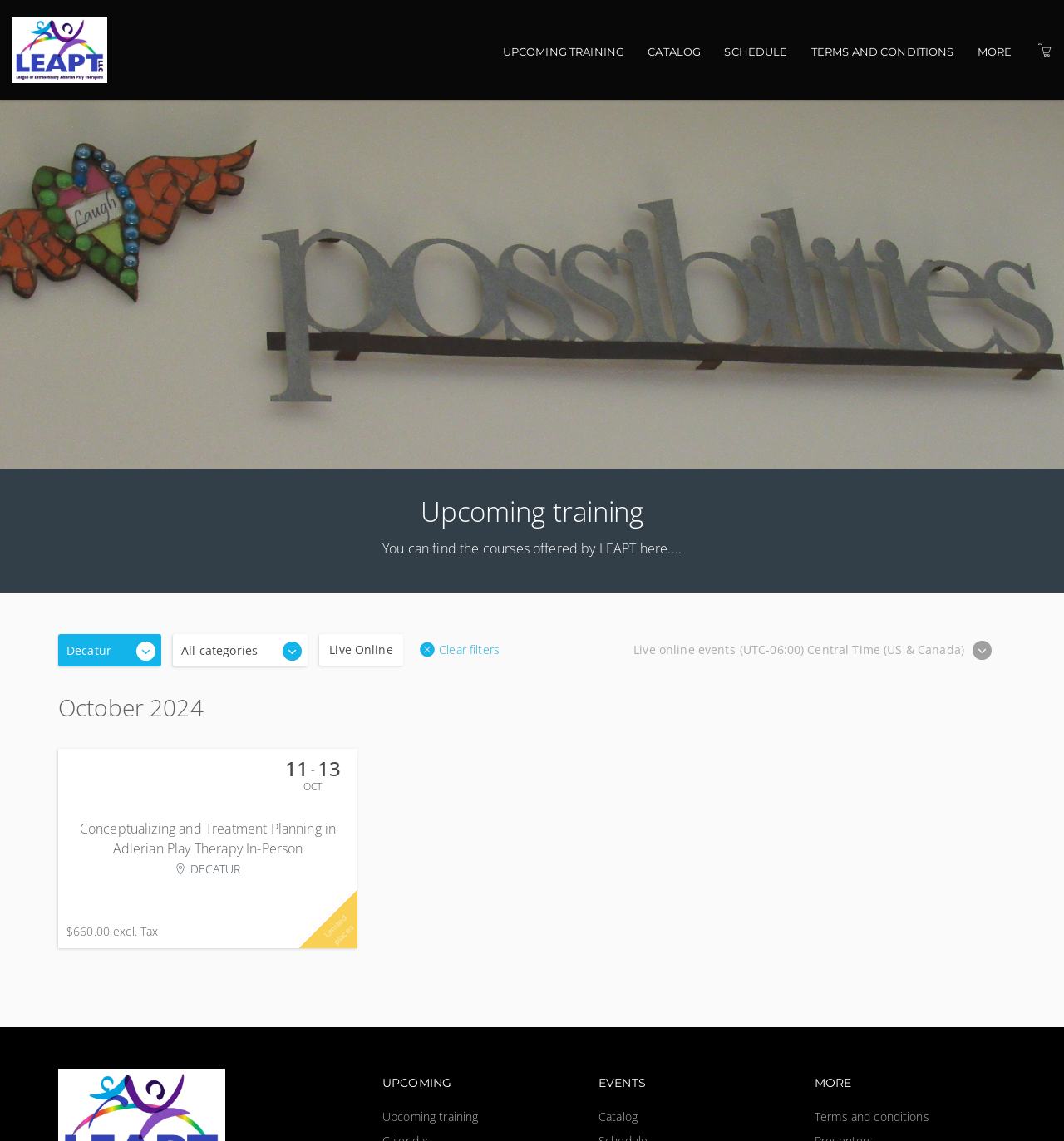What is the location of the 'Conceptualizing and Treatment Planning in Adlerian Play Therapy In-Person' event?
Based on the visual content, answer with a single word or a brief phrase.

Decatur